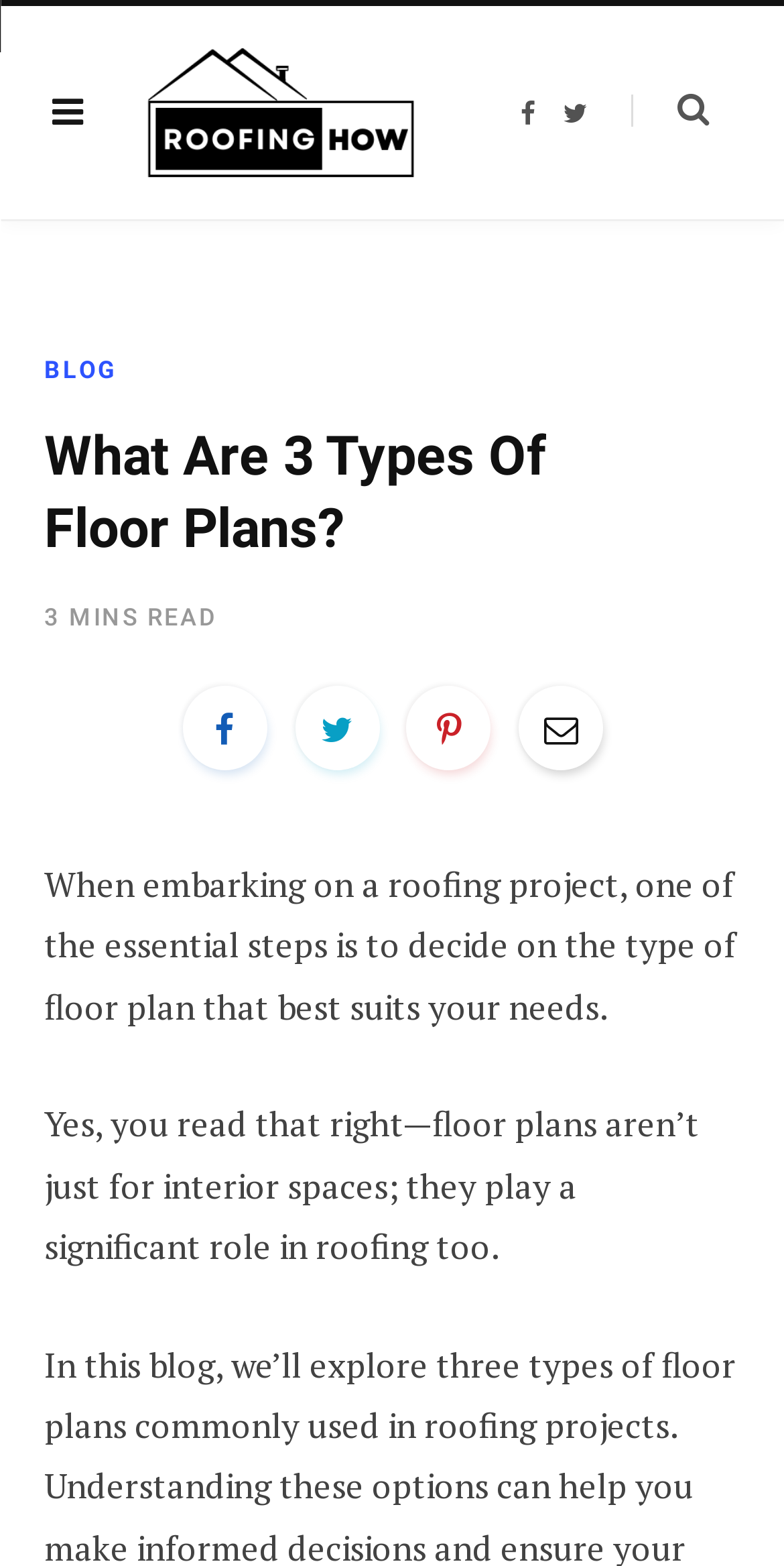Is the article discussing interior spaces only?
Using the image as a reference, answer the question with a short word or phrase.

No